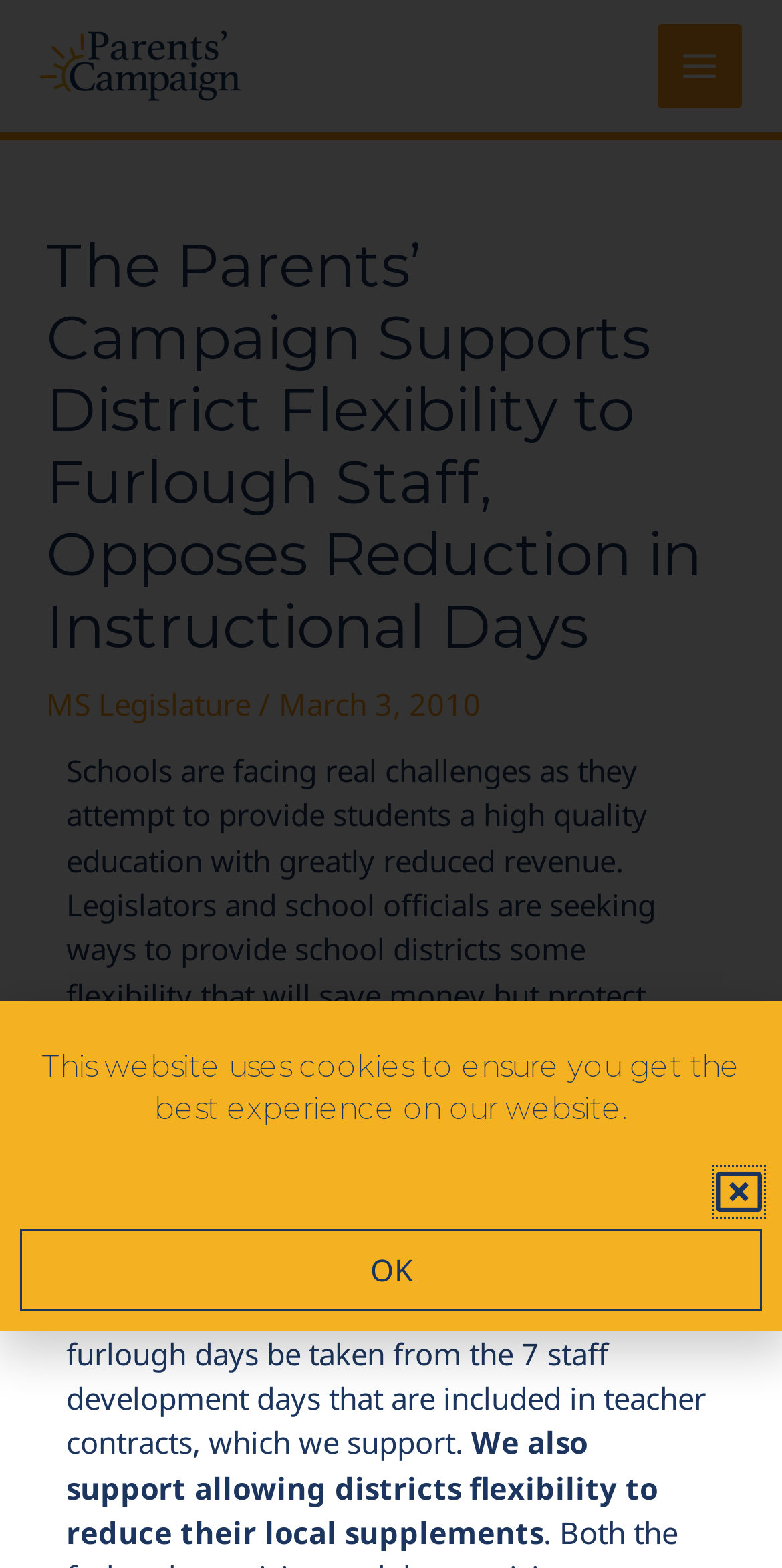Describe the webpage in detail, including text, images, and layout.

The webpage appears to be an article or news page from "The Parents Campaign" organization. At the top left, there is a logo image of "The Parents Campaign" with a link to the organization's main page. Next to the logo, there is a main menu button. 

Below the logo and main menu button, there is a header section that spans almost the entire width of the page. The header contains a heading that reads "The Parents’ Campaign Supports District Flexibility to Furlough Staff, Opposes Reduction in Instructional Days". Below the heading, there is a link to "MS Legislature" followed by a slash and a date "March 3, 2010".

The main content of the page is divided into four paragraphs. The first paragraph explains that schools are facing challenges in providing high-quality education with reduced revenue, and legislators and school officials are seeking ways to provide flexibility to school districts. The second paragraph states that The Parents’ Campaign supports allowing school districts to furlough teachers and other employees for up to five days and reduce their salaries accordingly. The third paragraph provides more details about the amendment to HB1170, which requires furlough days to be taken from staff development days. The fourth paragraph mentions that The Parents’ Campaign also supports allowing districts flexibility to reduce their local supplements.

At the bottom of the page, there is a notice that the website uses cookies to ensure the best experience, with a link to learn more. Next to the notice, there is an "OK" button.